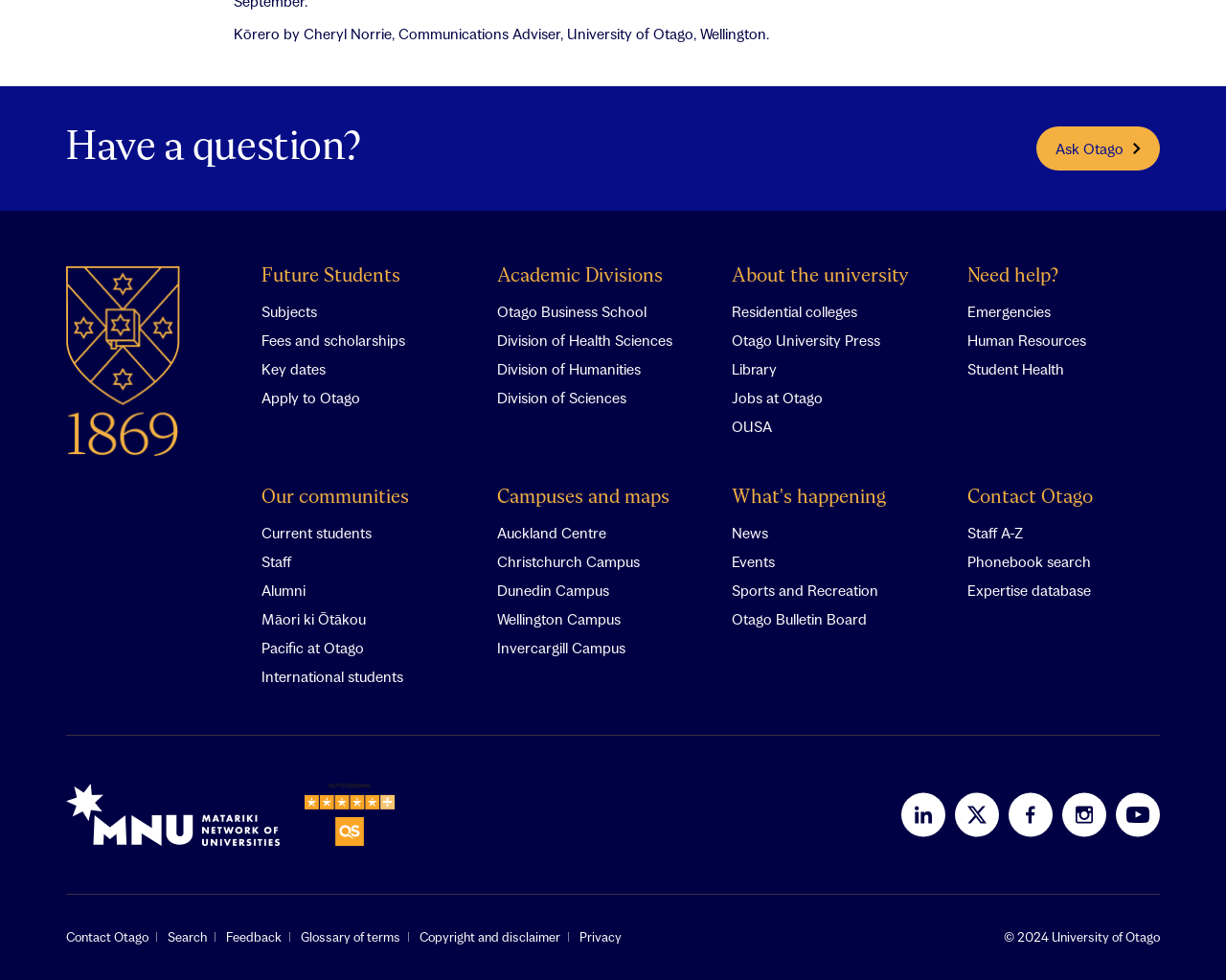Please look at the image and answer the question with a detailed explanation: What is the purpose of the 'Ask Otago' link?

I inferred the purpose of the 'Ask Otago' link by looking at its text and its position next to the 'Have a question?' heading, which suggests that it is a way for users to ask a question.